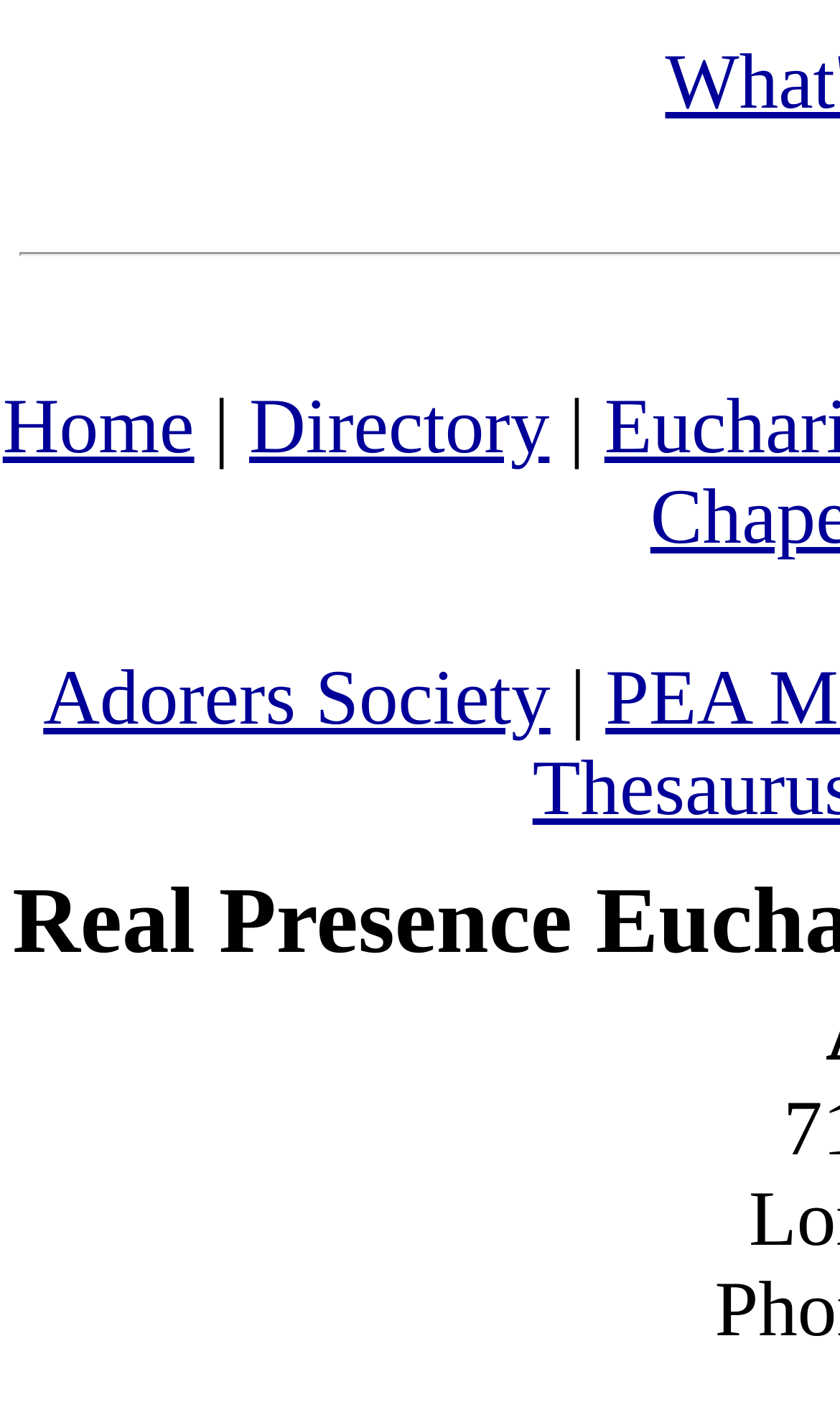Please find the bounding box for the UI component described as follows: "Home".

[0.003, 0.273, 0.231, 0.334]